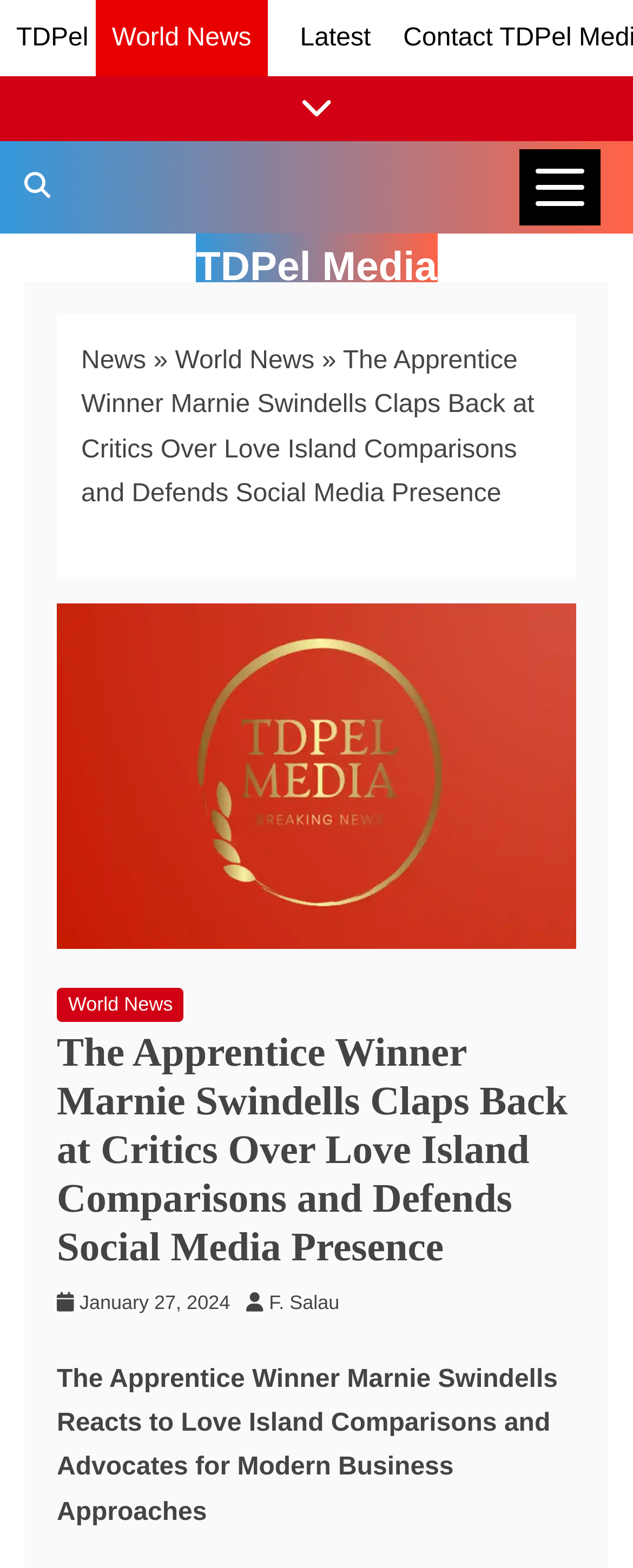Is the news categories menu expanded?
Use the information from the screenshot to give a comprehensive response to the question.

I determined that the news categories menu is not expanded by looking at the button element with the text 'News Categories', which has an attribute 'expanded' set to 'False'.